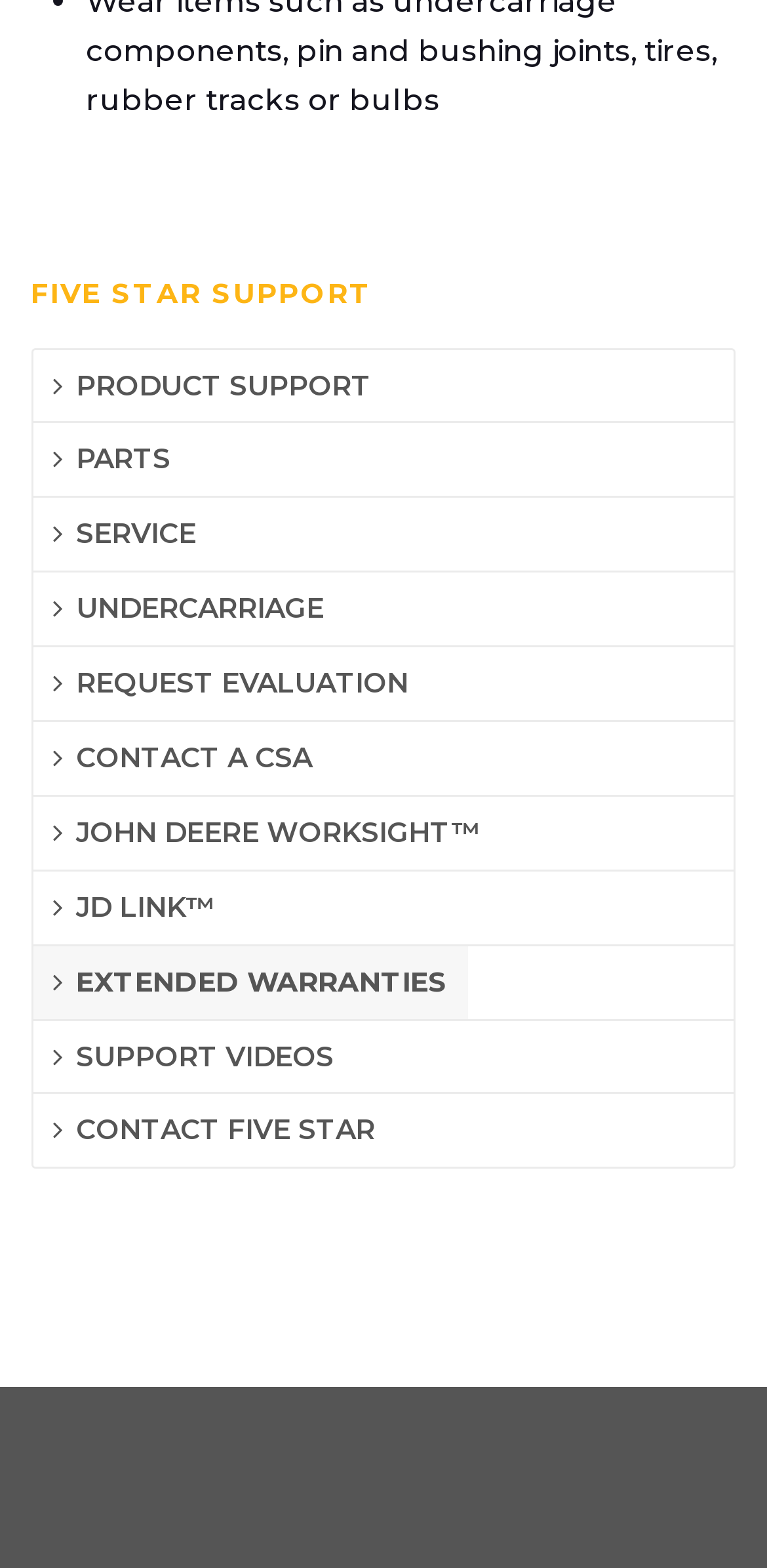Please find the bounding box coordinates of the clickable region needed to complete the following instruction: "View SUPPORT VIDEOS". The bounding box coordinates must consist of four float numbers between 0 and 1, i.e., [left, top, right, bottom].

[0.043, 0.651, 0.461, 0.697]